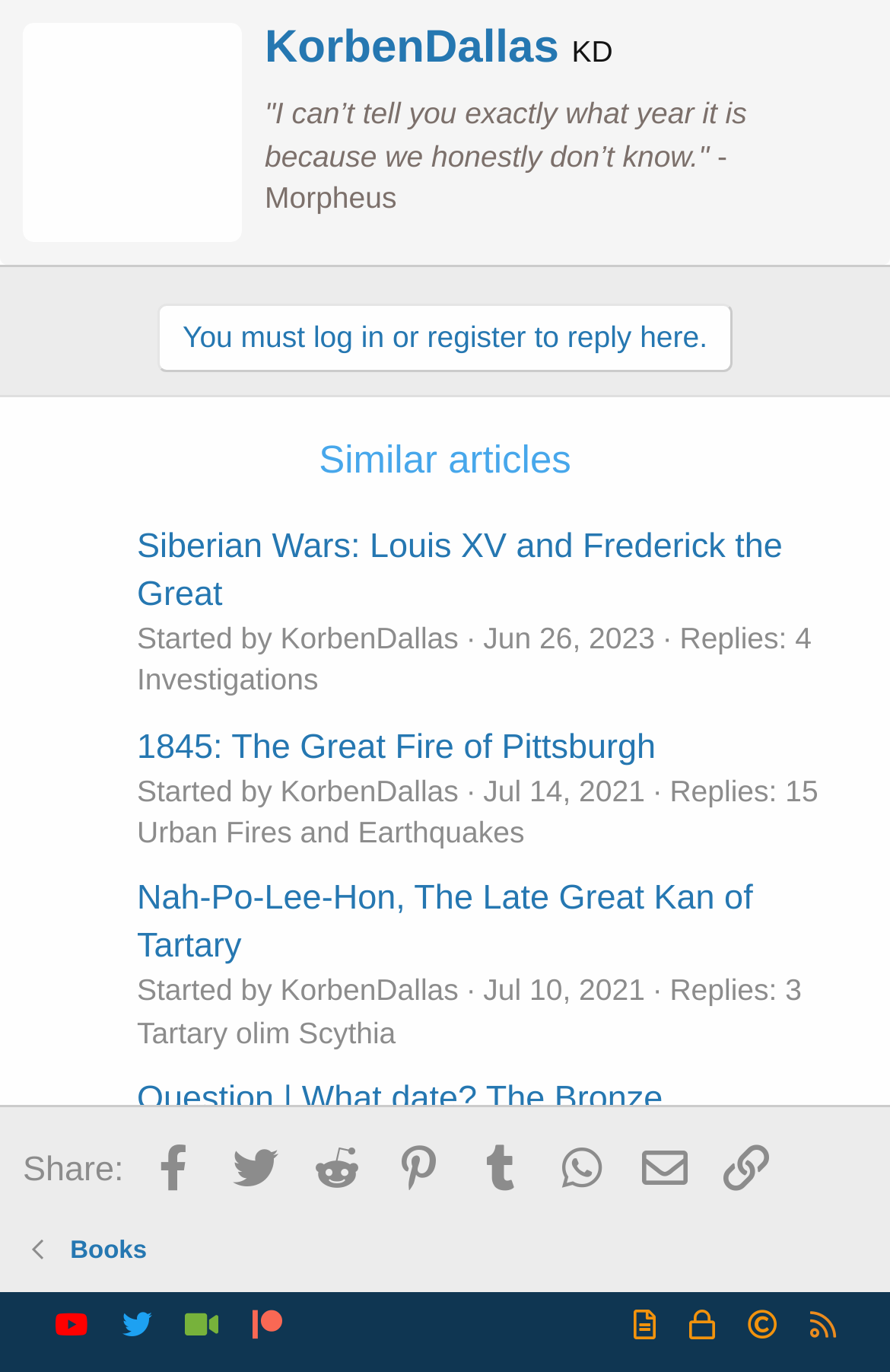Bounding box coordinates should be provided in the format (top-left x, top-left y, bottom-right x, bottom-right y) with all values between 0 and 1. Identify the bounding box for this UI element: alt="KorbenDallas"

[0.077, 0.788, 0.138, 0.828]